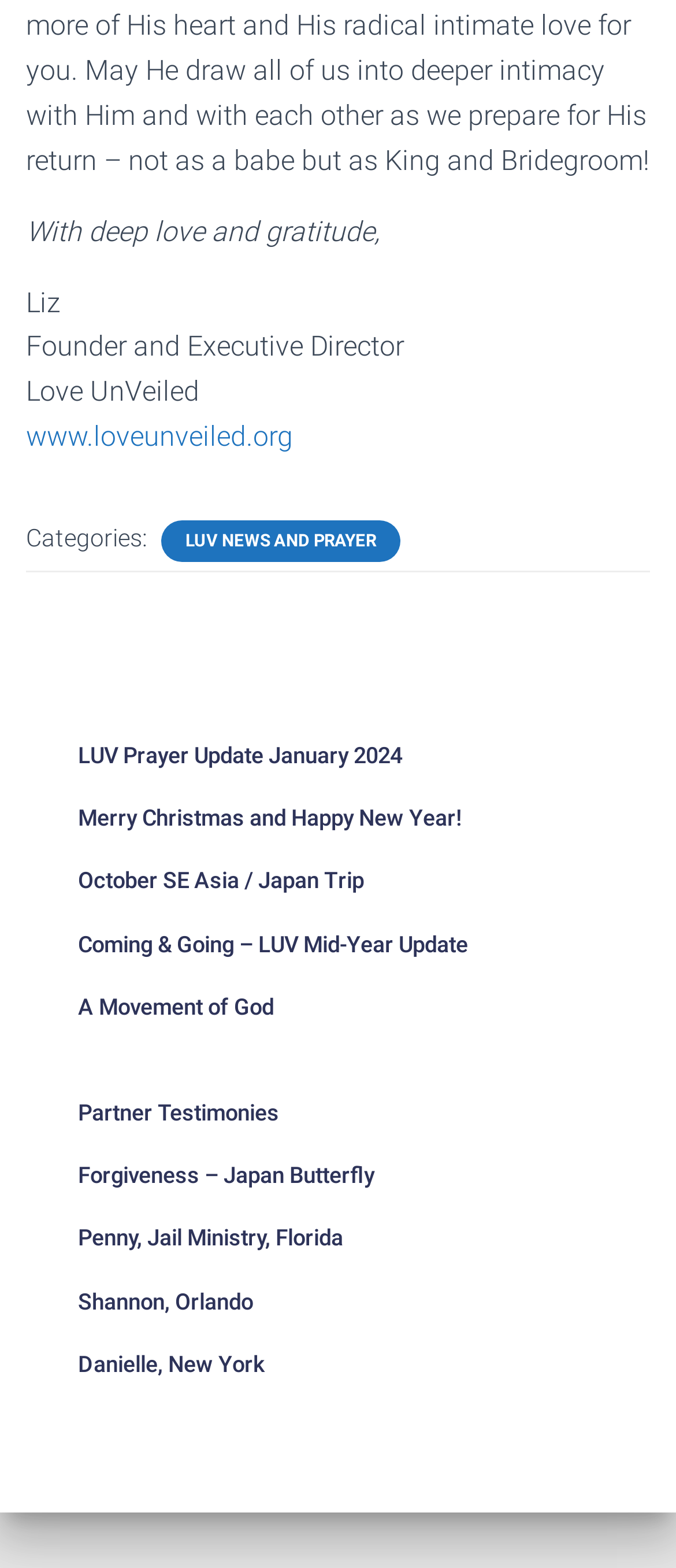Provide a thorough and detailed response to the question by examining the image: 
How many links are listed under the categories section?

The question can be answered by counting the number of link elements listed under the categories section, which are 9 in total.